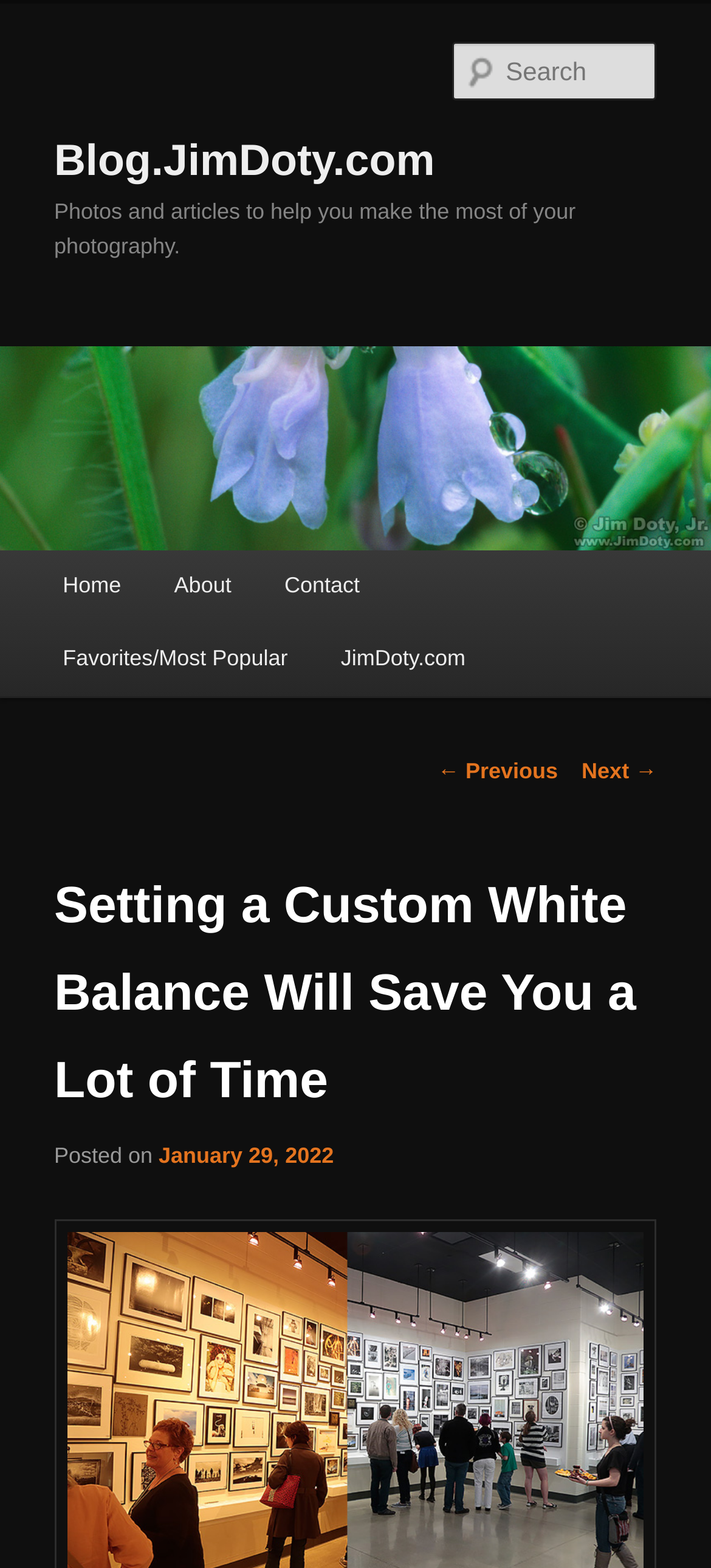Based on the image, please elaborate on the answer to the following question:
What is the date of the latest article?

The date of the latest article can be found in the link element with the text 'January 29, 2022' which is located below the heading 'Setting a Custom White Balance Will Save You a Lot of Time'.